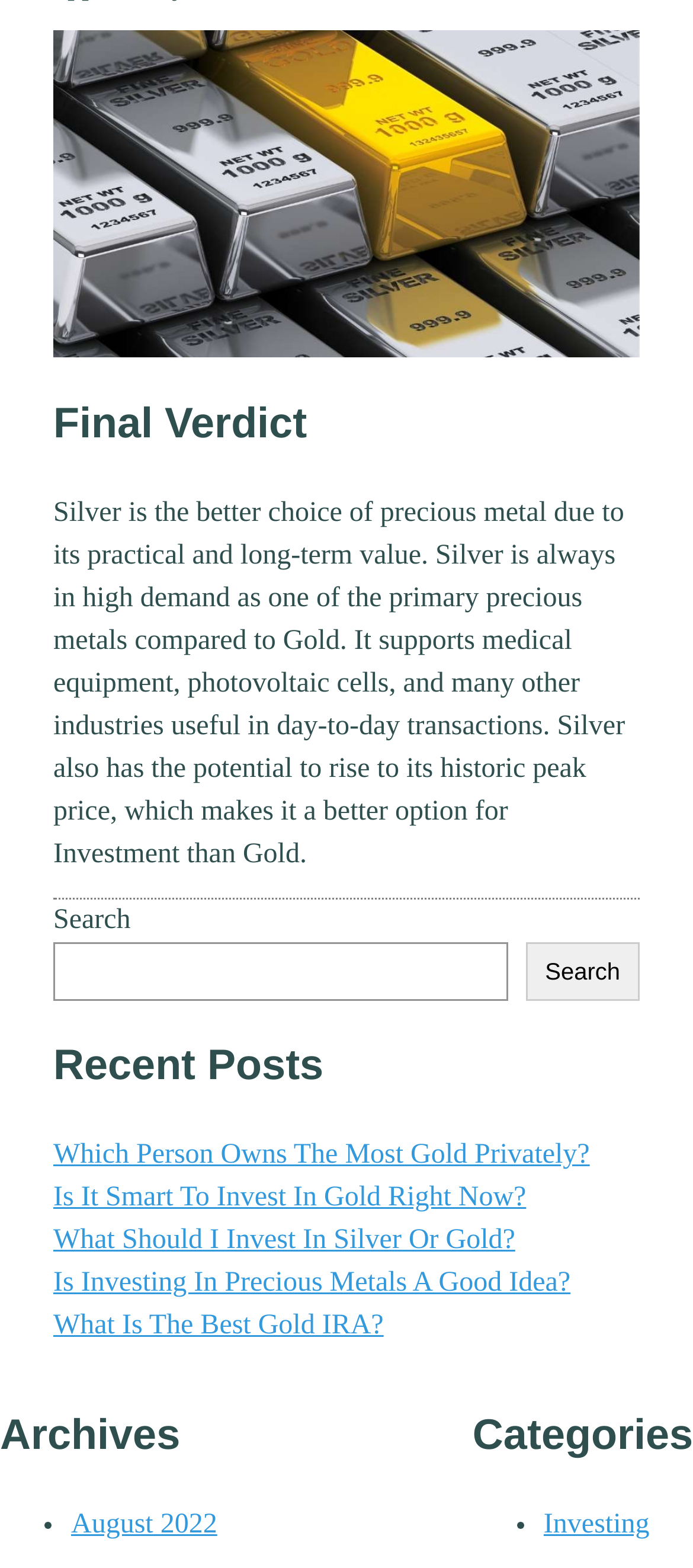What is the purpose of the search box?
Ensure your answer is thorough and detailed.

The search box is provided to allow users to search for specific content or topics within the website, as indicated by the 'Search' button and text label.